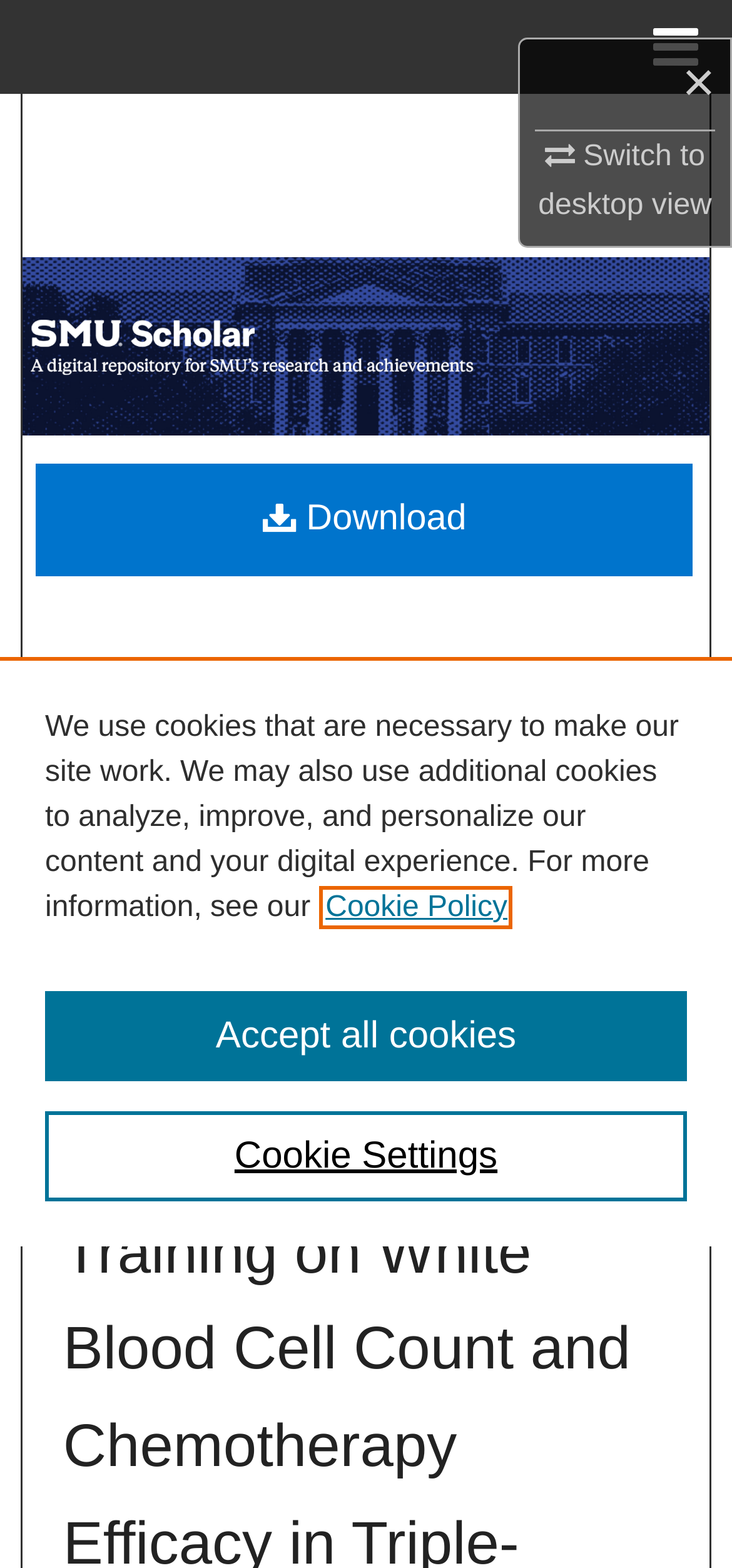Find the bounding box coordinates for the HTML element described in this sentence: "Fondren Library". Provide the coordinates as four float numbers between 0 and 1, in the format [left, top, right, bottom].

[0.463, 0.468, 0.681, 0.485]